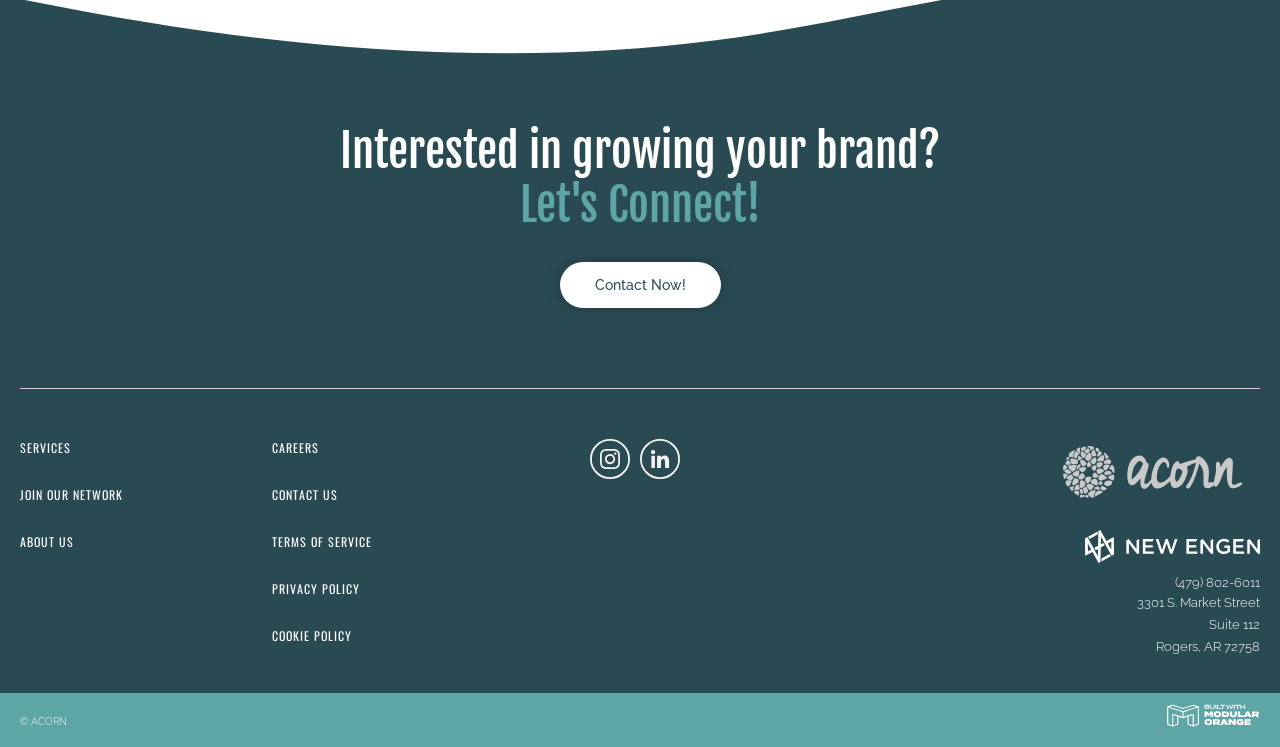What is the phone number of the company?
Give a detailed response to the question by analyzing the screenshot.

The phone number of the company is (479) 802-6011, as indicated by the link '(479) 802-6011'.